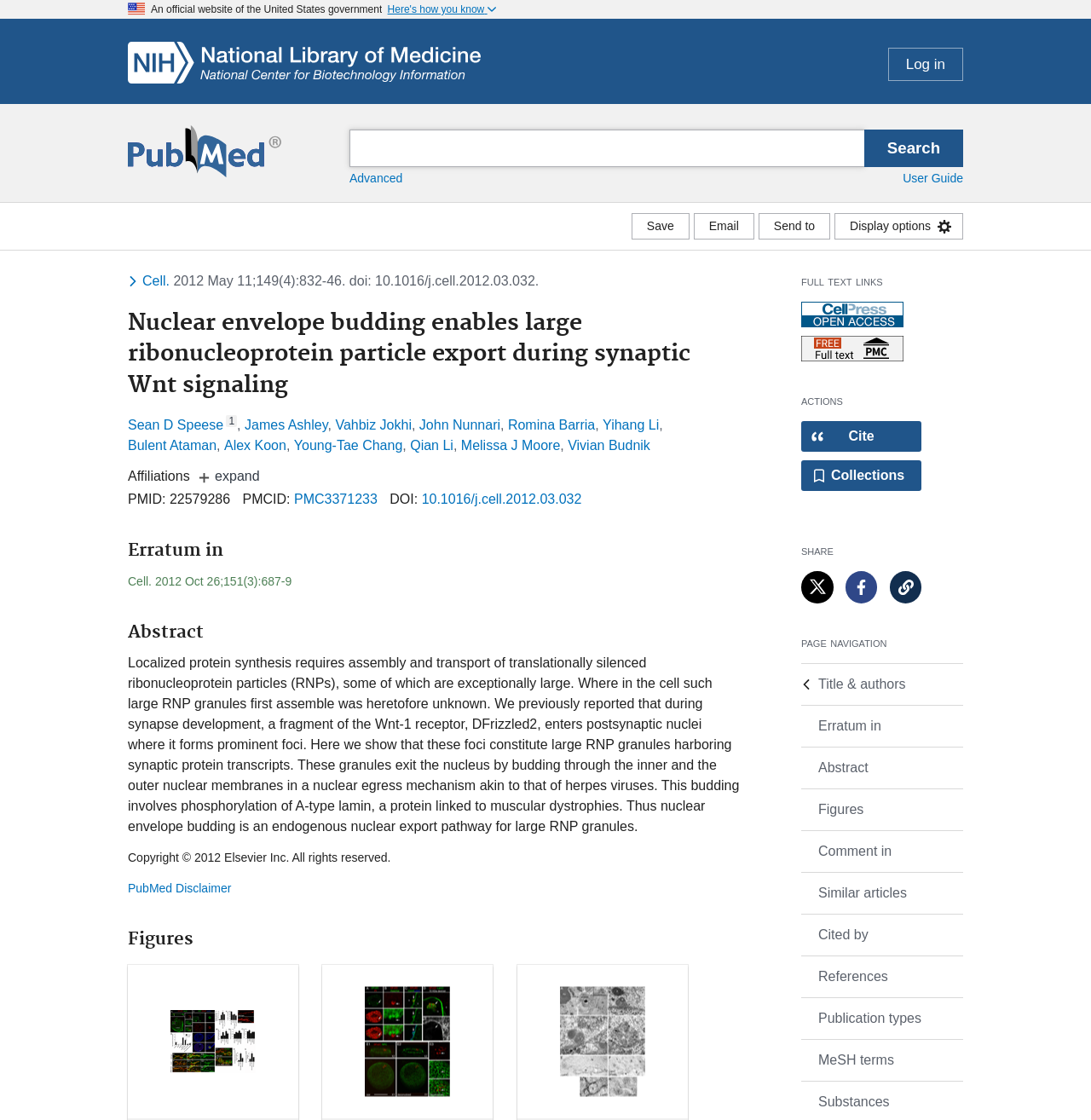Can you determine the bounding box coordinates of the area that needs to be clicked to fulfill the following instruction: "Log in"?

[0.814, 0.043, 0.883, 0.072]